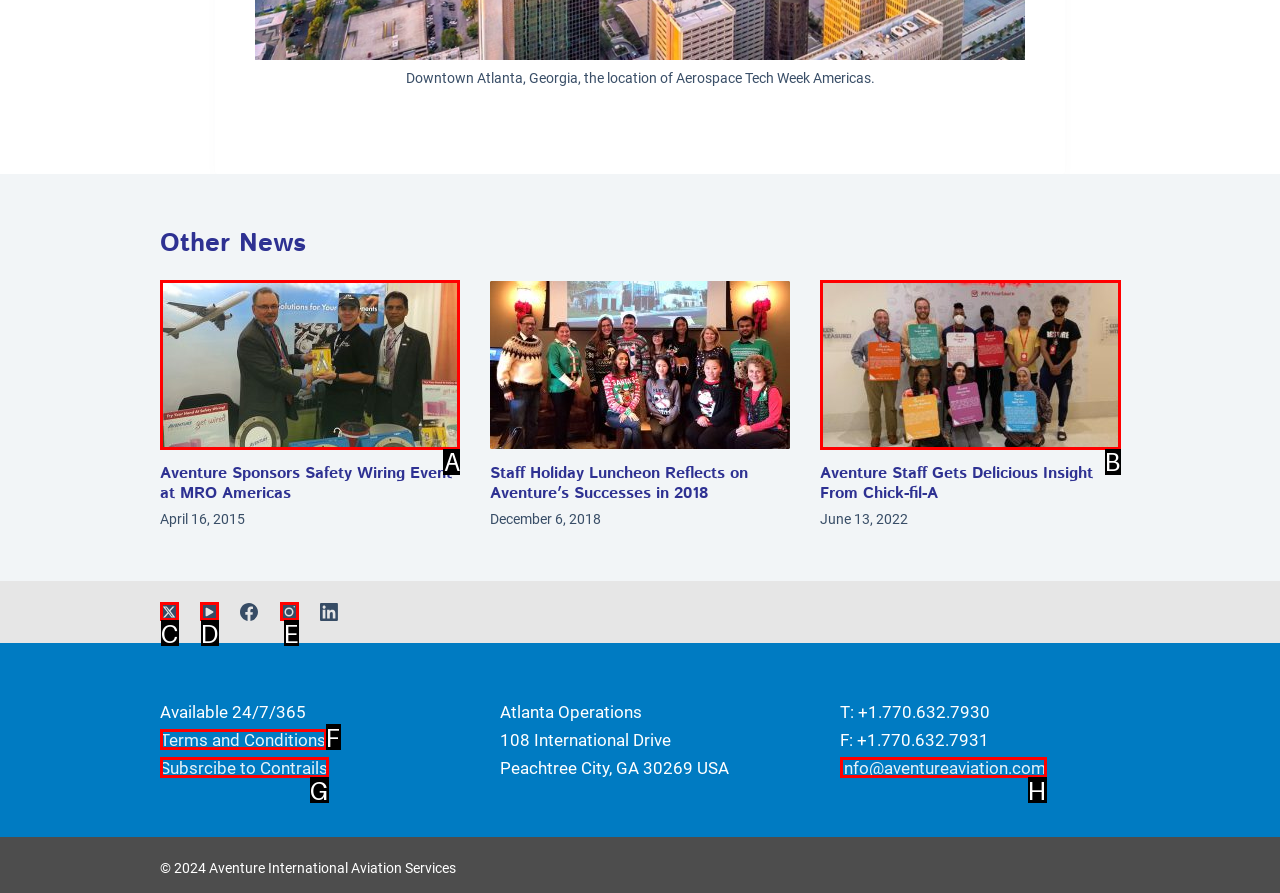Identify the correct UI element to click for this instruction: Read the article about Aventure Sponsors Safety Wiring Event at MRO Americas
Respond with the appropriate option's letter from the provided choices directly.

A